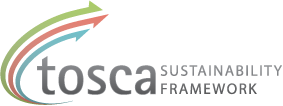Refer to the screenshot and answer the following question in detail:
What colors are used in the design?

The design incorporates flowing lines in varying shades of green and blue, which symbolize growth and sustainability, suggesting a dynamic approach to environmental and corporate responsibility.